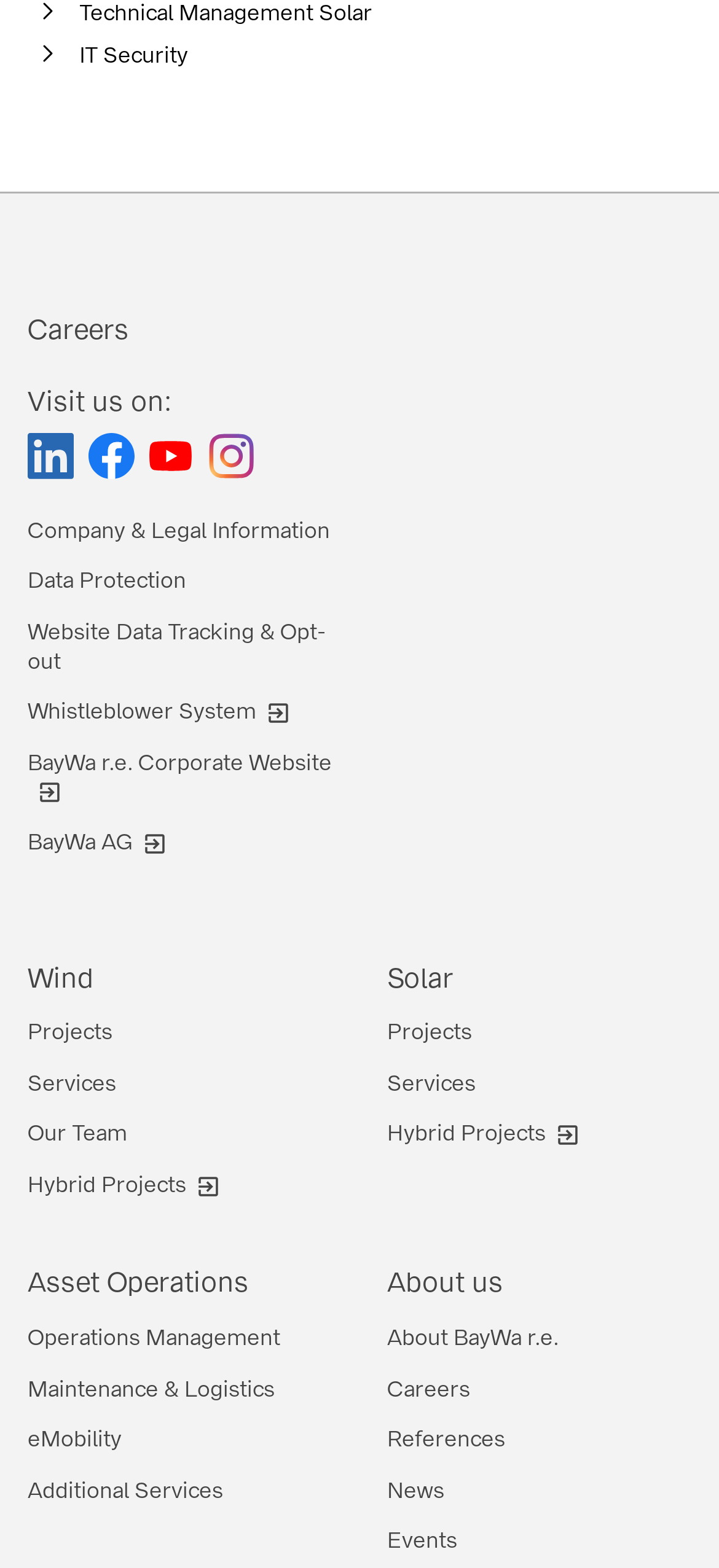How many social media platforms are listed?
Using the visual information, reply with a single word or short phrase.

4